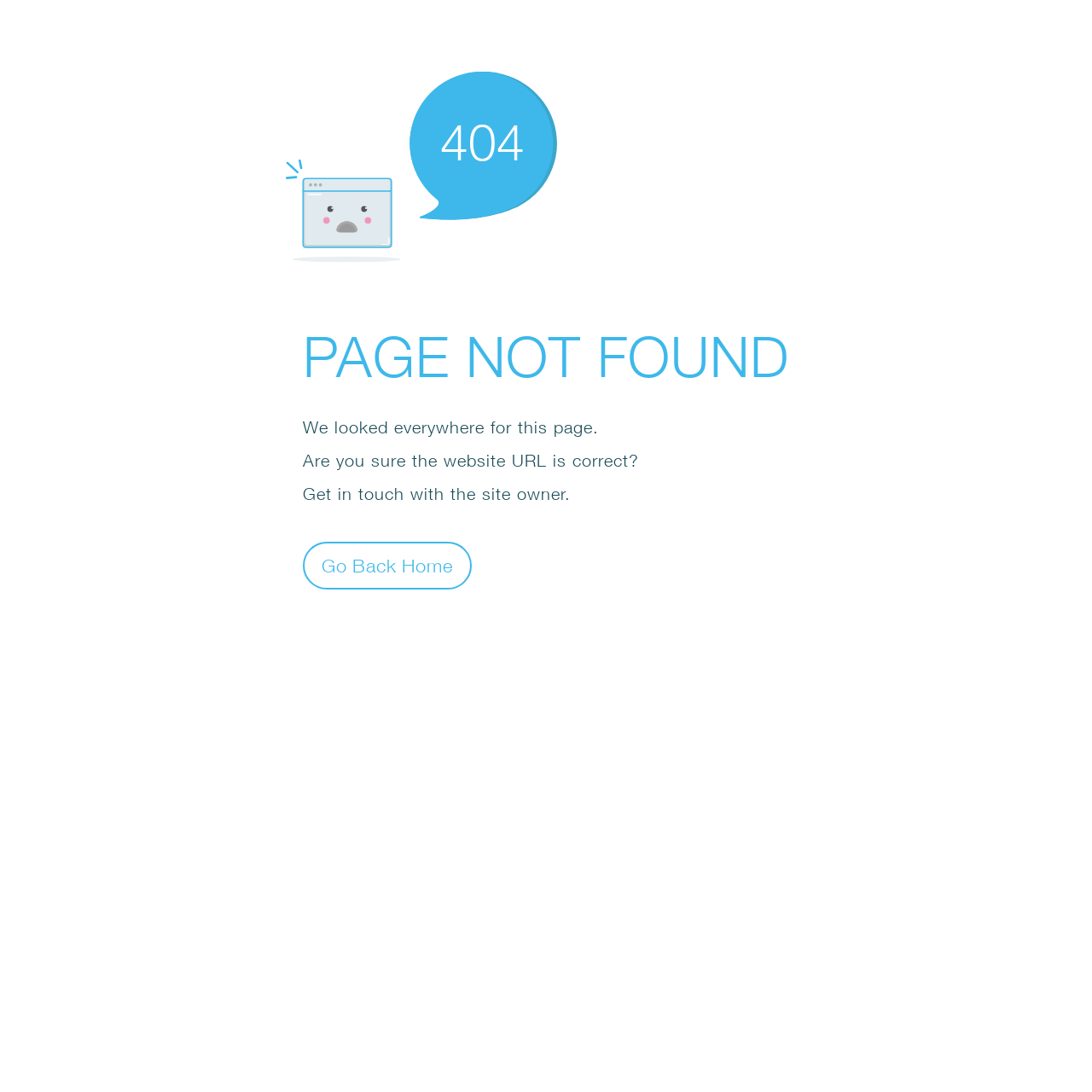What is the reason for the error?
Give a thorough and detailed response to the question.

The reason for the error is hinted at by the static text 'Are you sure the website URL is correct?' which is a sibling of the main error message, suggesting that the URL may be incorrect.